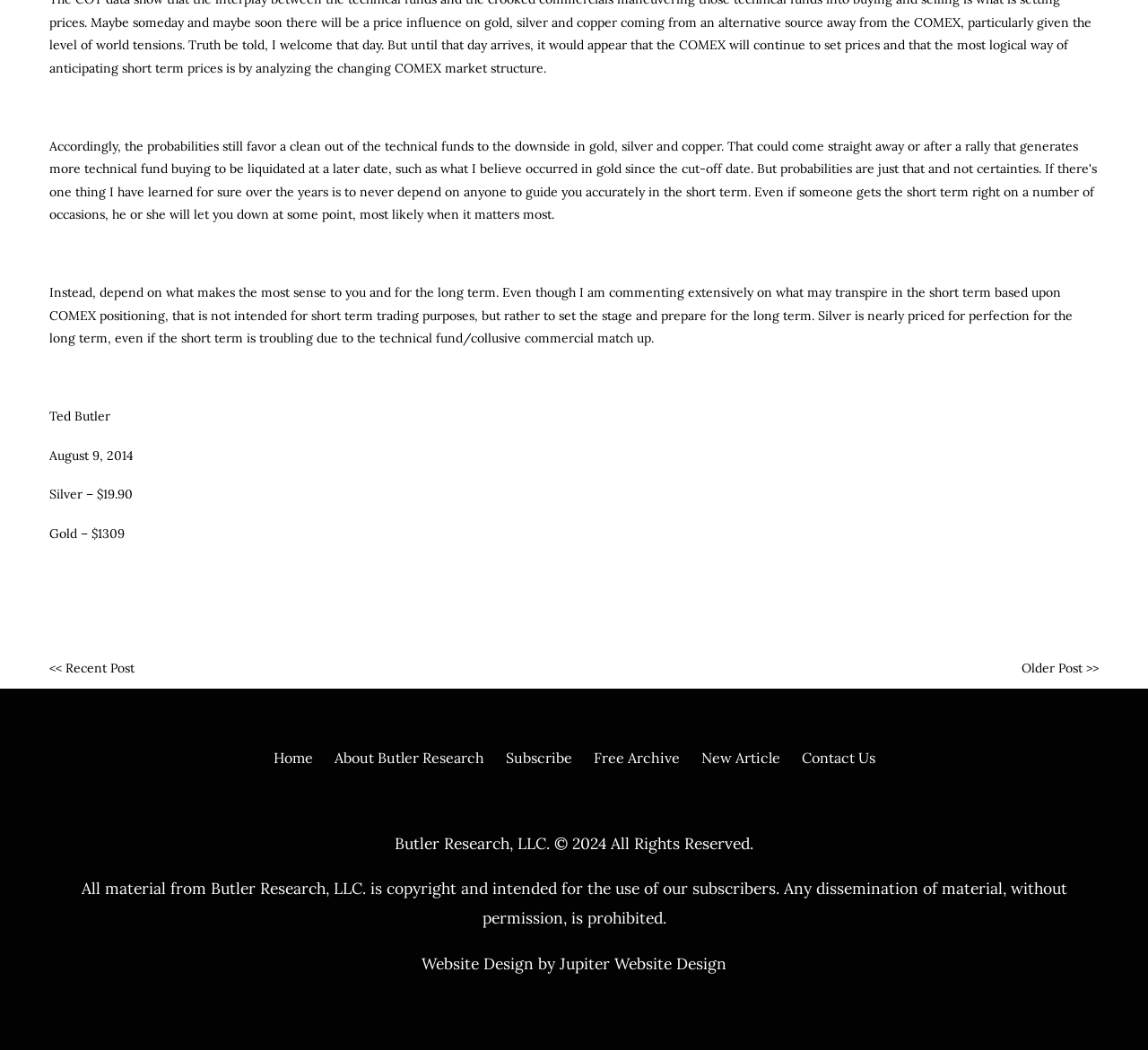Who is the author of the article?
Give a single word or phrase as your answer by examining the image.

Ted Butler